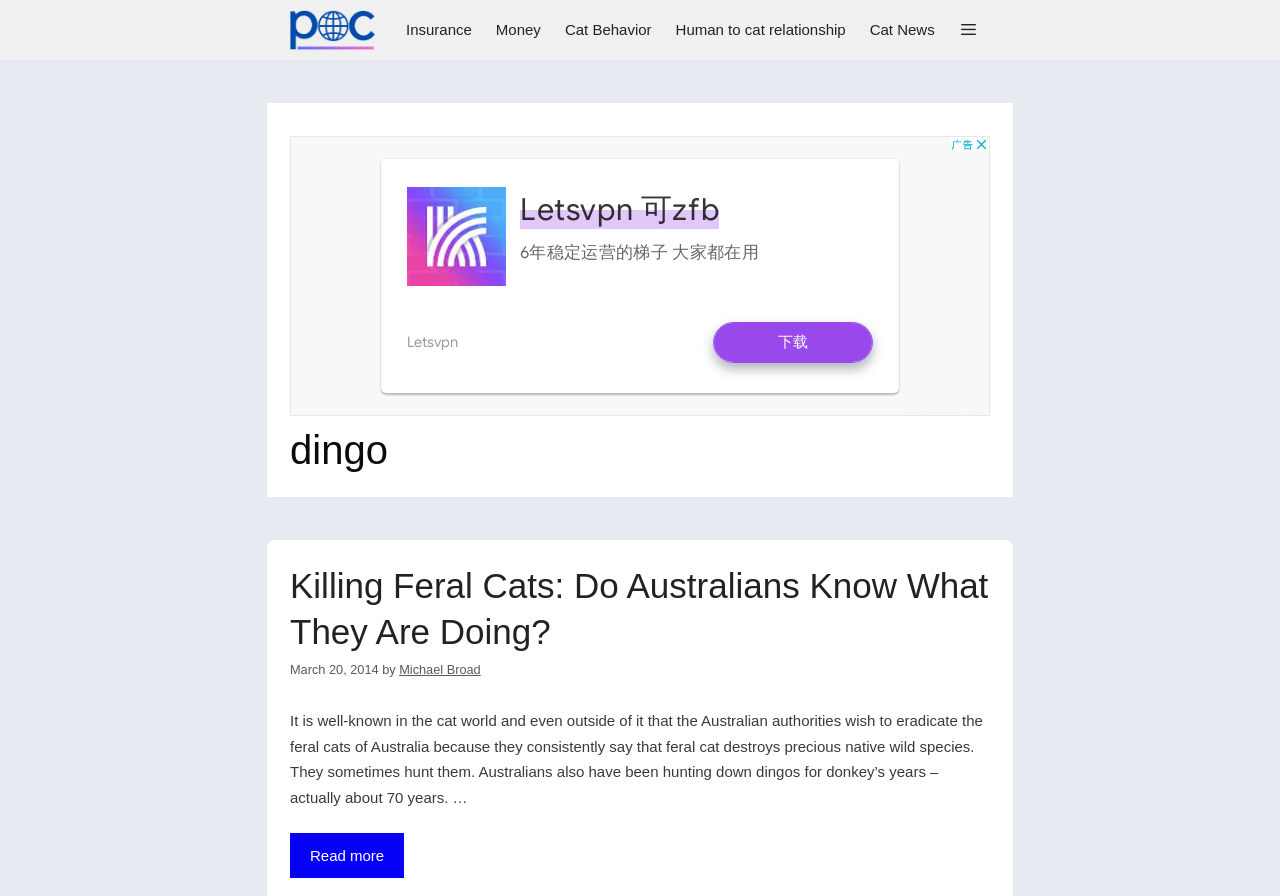Give a comprehensive overview of the webpage, including key elements.

The webpage is about freethinking animal advocacy, specifically focusing on cat-related topics. At the top, there is a navigation bar with links to various categories, including "Insurance", "Money", "Cat Behavior", "Human to cat relationship", and "Cat News". On the far right of the navigation bar, there is a button with an icon.

Below the navigation bar, there is a header section with a heading that reads "dingo". This section also contains an advertisement iframe and a subheading that reads "Killing Feral Cats: Do Australians Know What They Are Doing?". The subheading is accompanied by a link to the same article, a timestamp indicating the article was published on March 20, 2014, and the author's name, Michael Broad.

The main content of the webpage is an article that discusses the Australian authorities' efforts to eradicate feral cats, which are believed to harm native wild species. The article also mentions that Australians have been hunting dingos for about 70 years. The article is quite lengthy, and there is a "Read more" link at the bottom to continue reading.

There is an image associated with the link "Freethinking Animal Advocacy" in the navigation bar, but its content is not described.